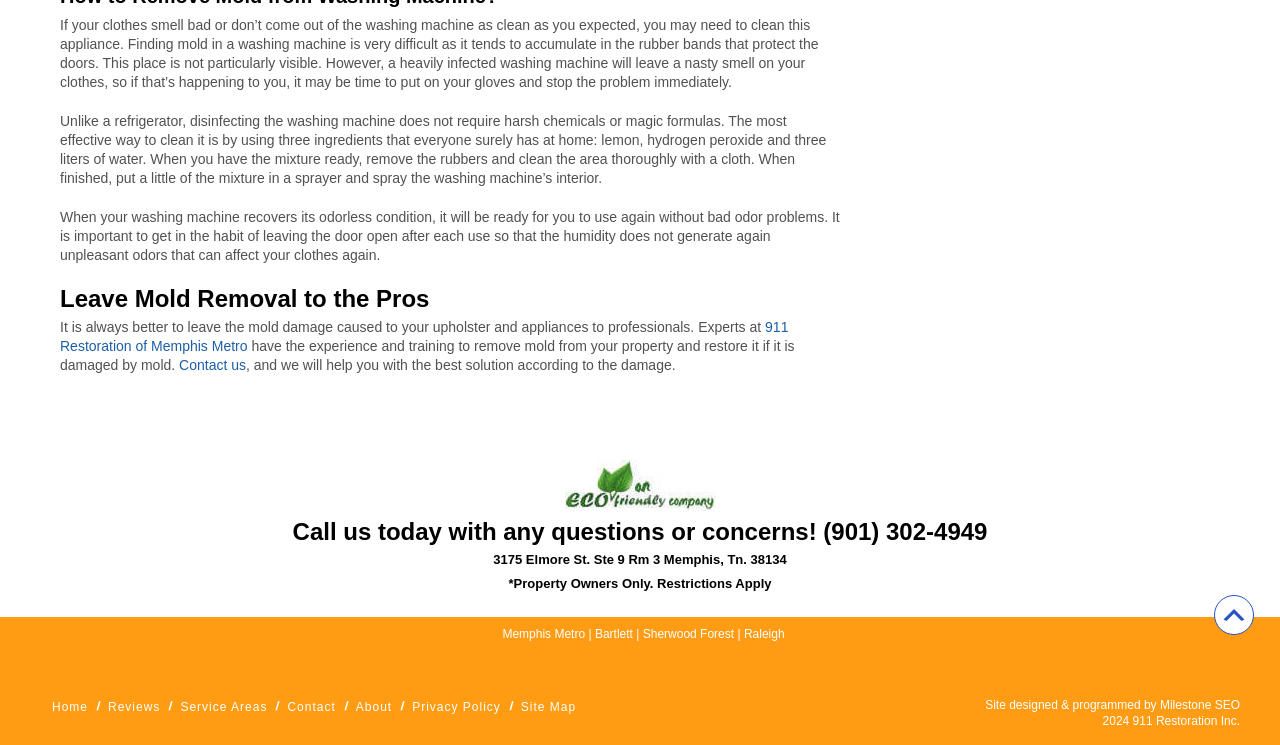Please locate the bounding box coordinates of the element that needs to be clicked to achieve the following instruction: "Visit the 'Home' page". The coordinates should be four float numbers between 0 and 1, i.e., [left, top, right, bottom].

[0.041, 0.94, 0.069, 0.958]